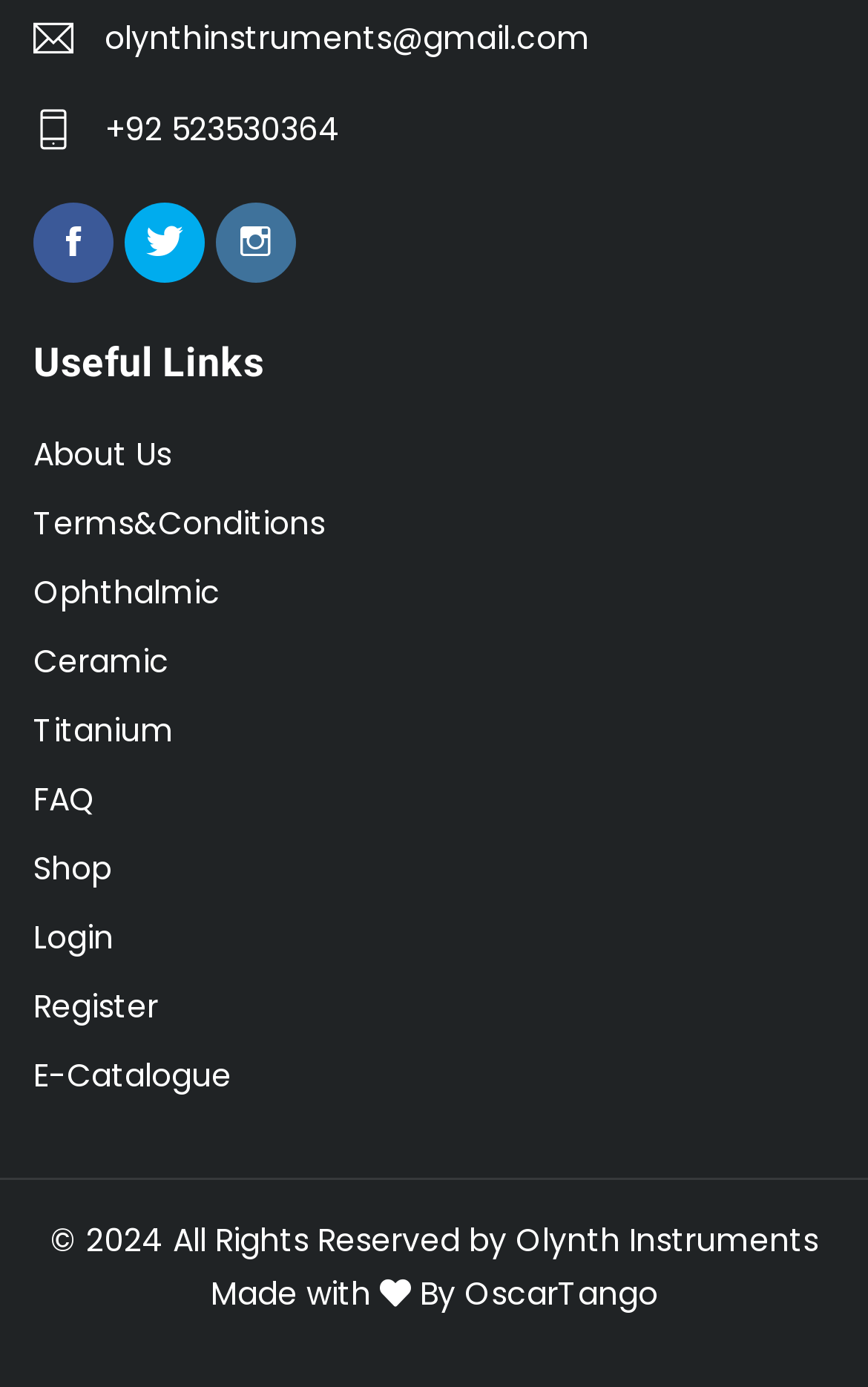Determine the bounding box coordinates of the section I need to click to execute the following instruction: "Call +92 523530364". Provide the coordinates as four float numbers between 0 and 1, i.e., [left, top, right, bottom].

[0.121, 0.077, 0.392, 0.109]